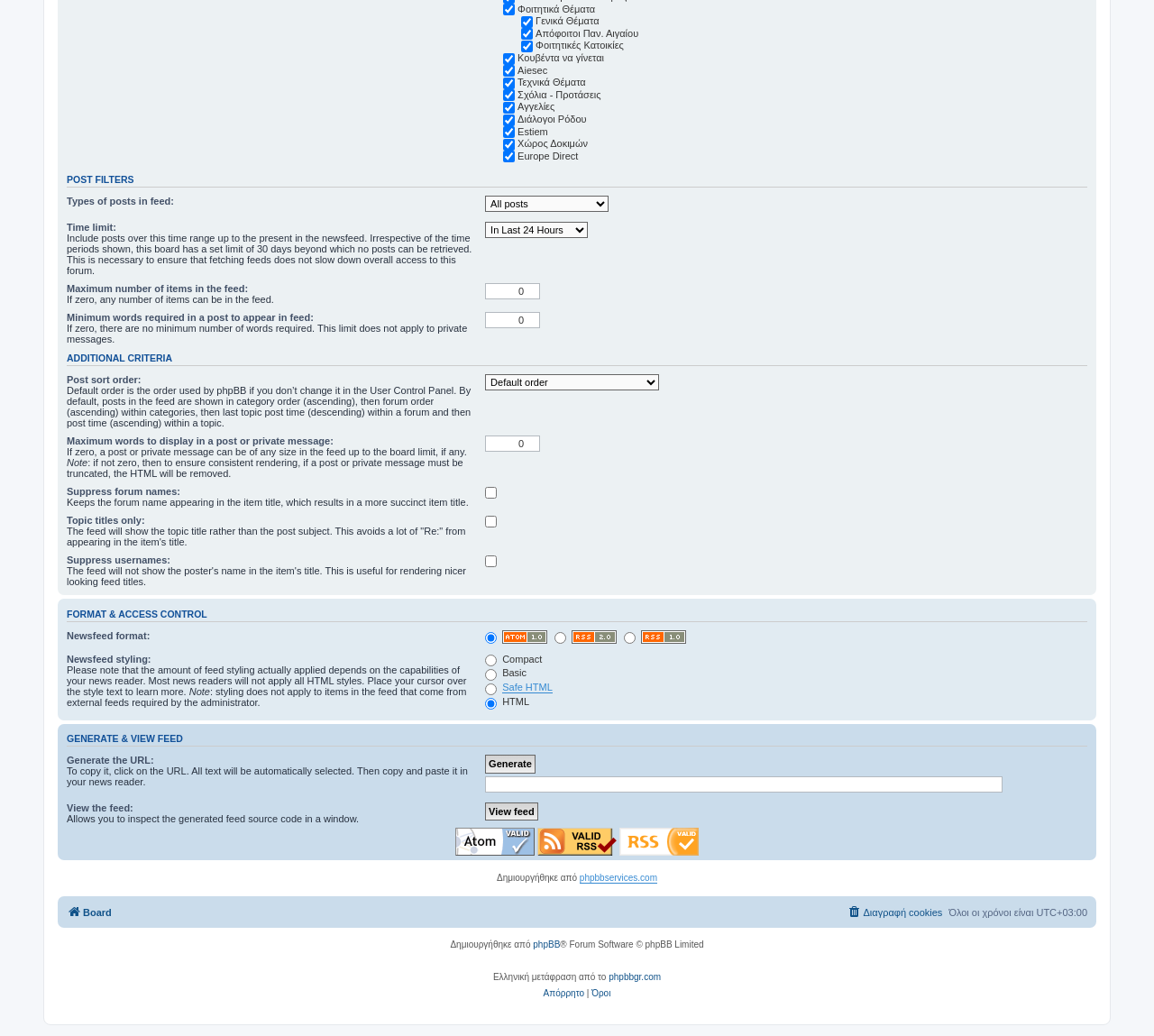Using the details in the image, give a detailed response to the question below:
What is the purpose of the 'Suppress forum names' option?

The 'Suppress forum names' option keeps the forum name from appearing in the item title, which results in a more succinct item title.